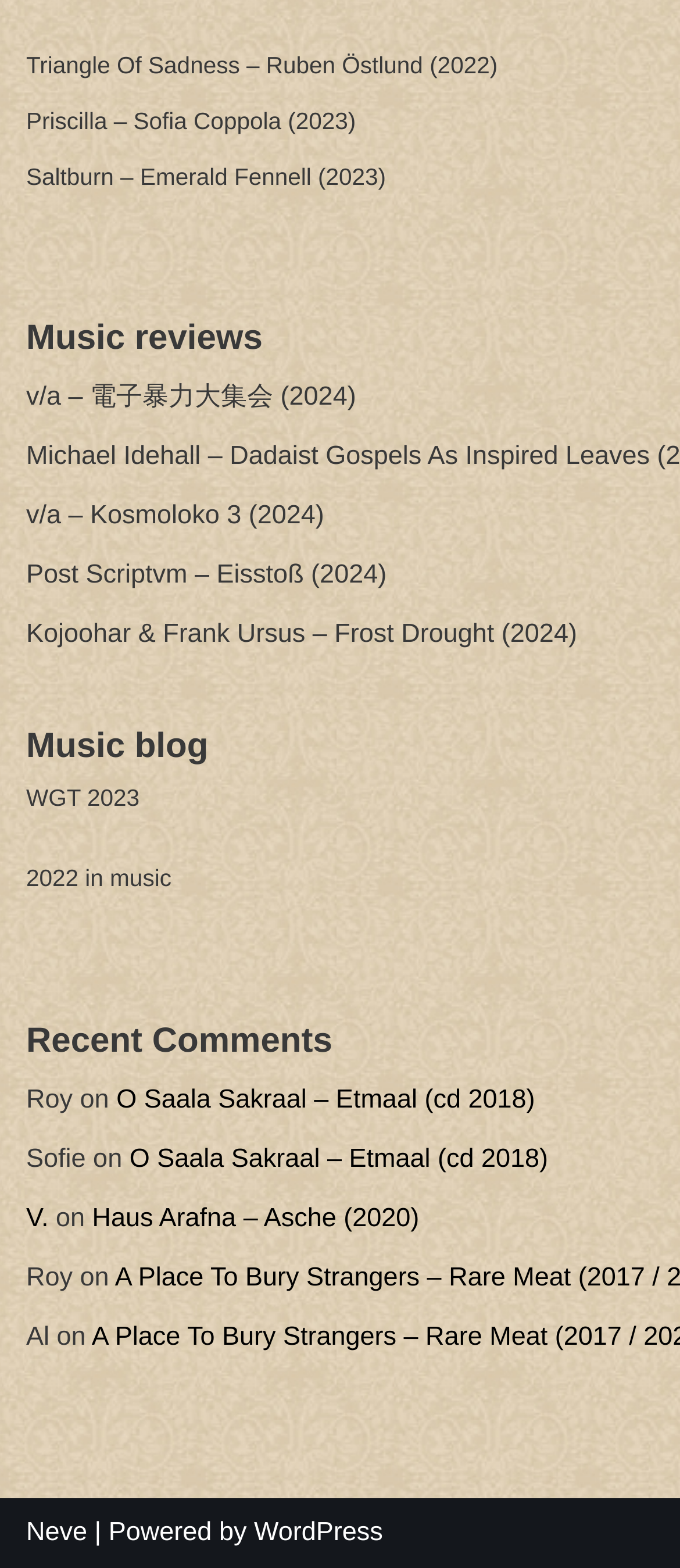Can you determine the bounding box coordinates of the area that needs to be clicked to fulfill the following instruction: "Check recent comments"?

[0.038, 0.651, 0.489, 0.676]